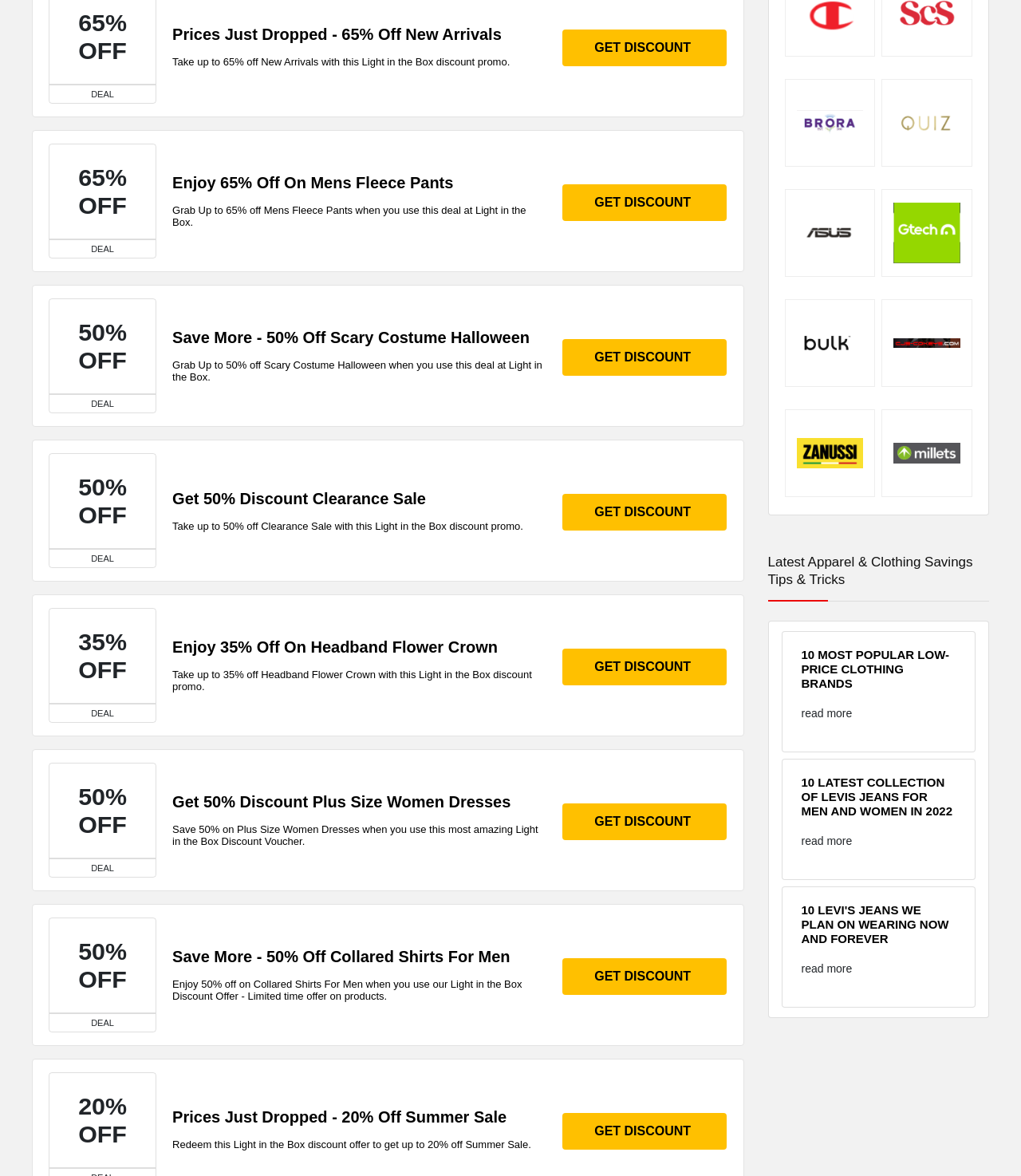Find the bounding box coordinates of the clickable area that will achieve the following instruction: "Explore Brora".

[0.768, 0.067, 0.857, 0.142]